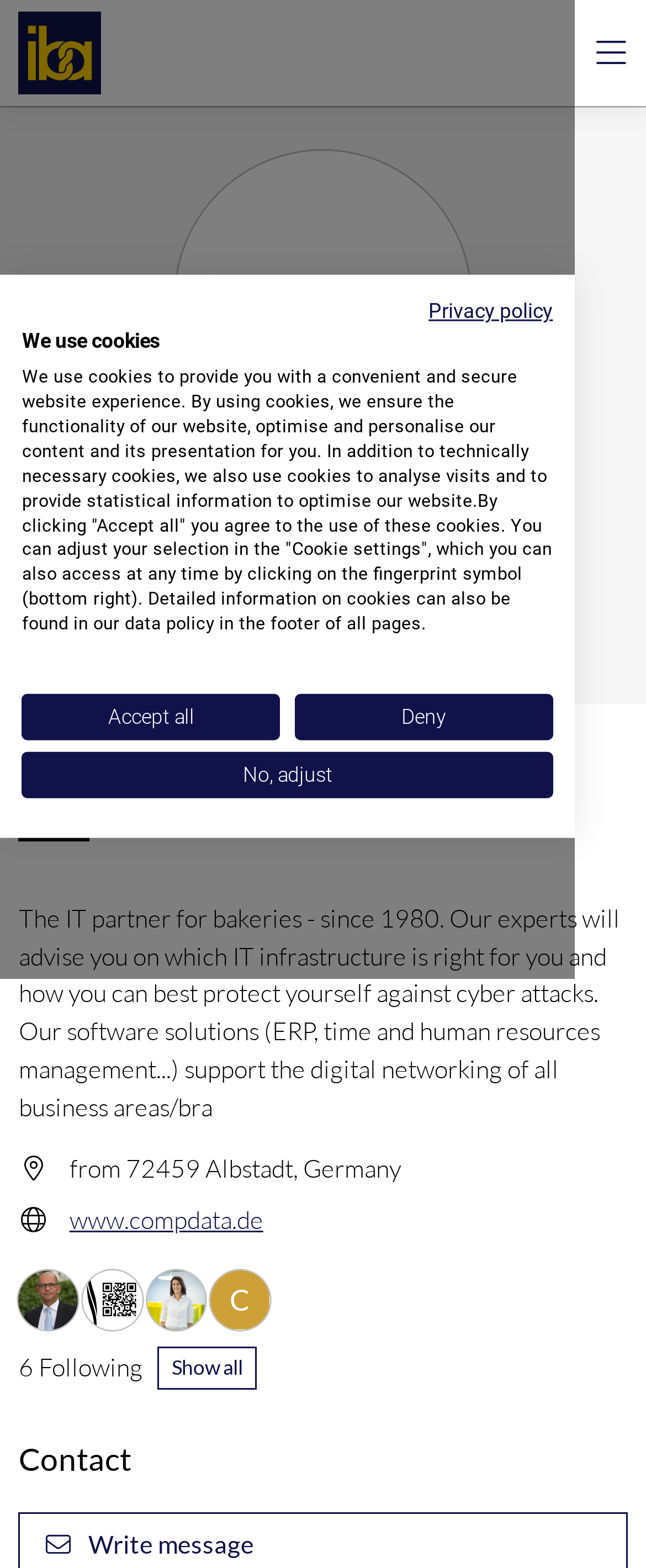Using the description "www.compdata.de", locate and provide the bounding box of the UI element.

[0.121, 0.862, 0.458, 0.885]